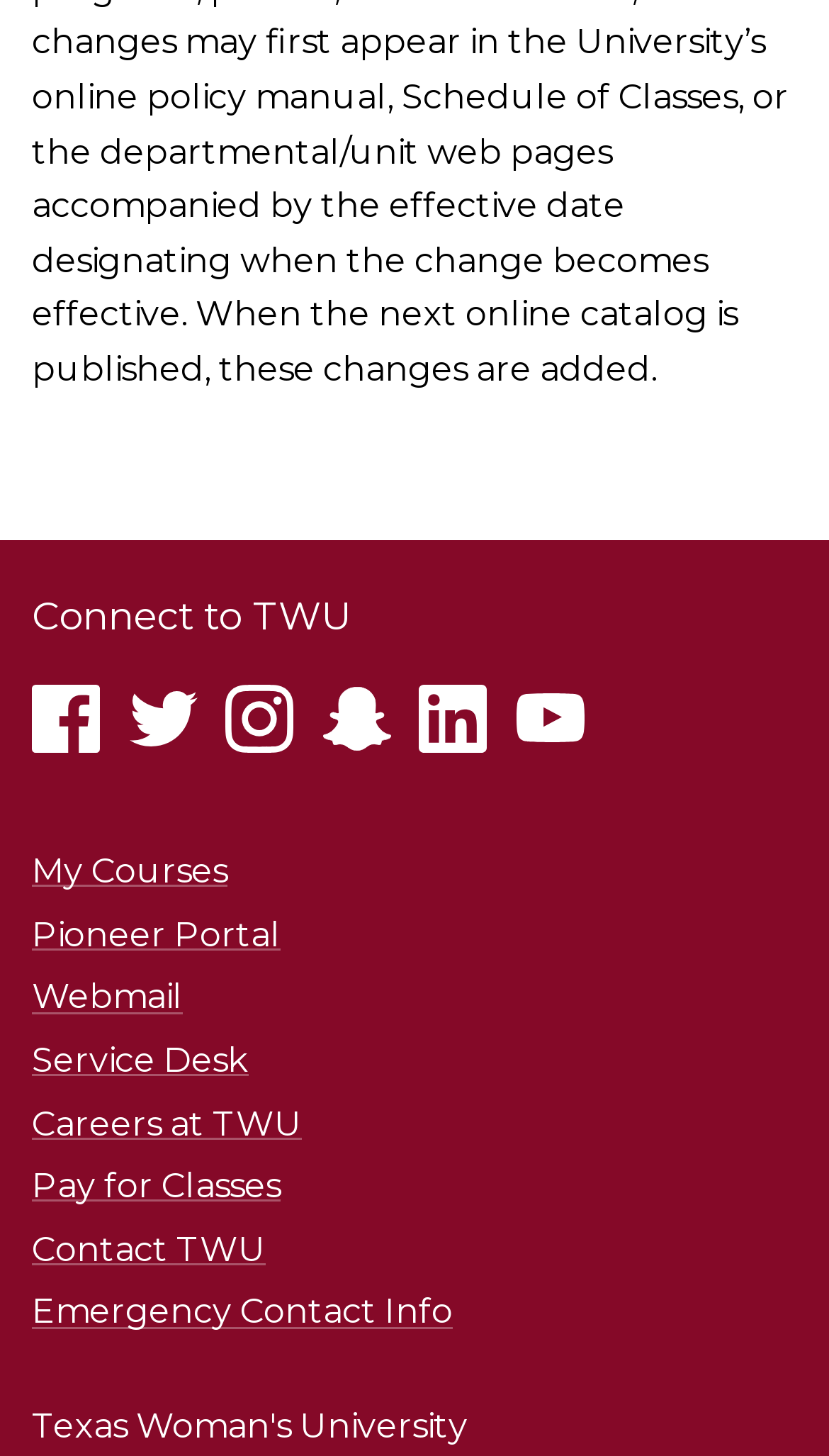How many image icons are there?
Using the image as a reference, answer the question with a short word or phrase.

6